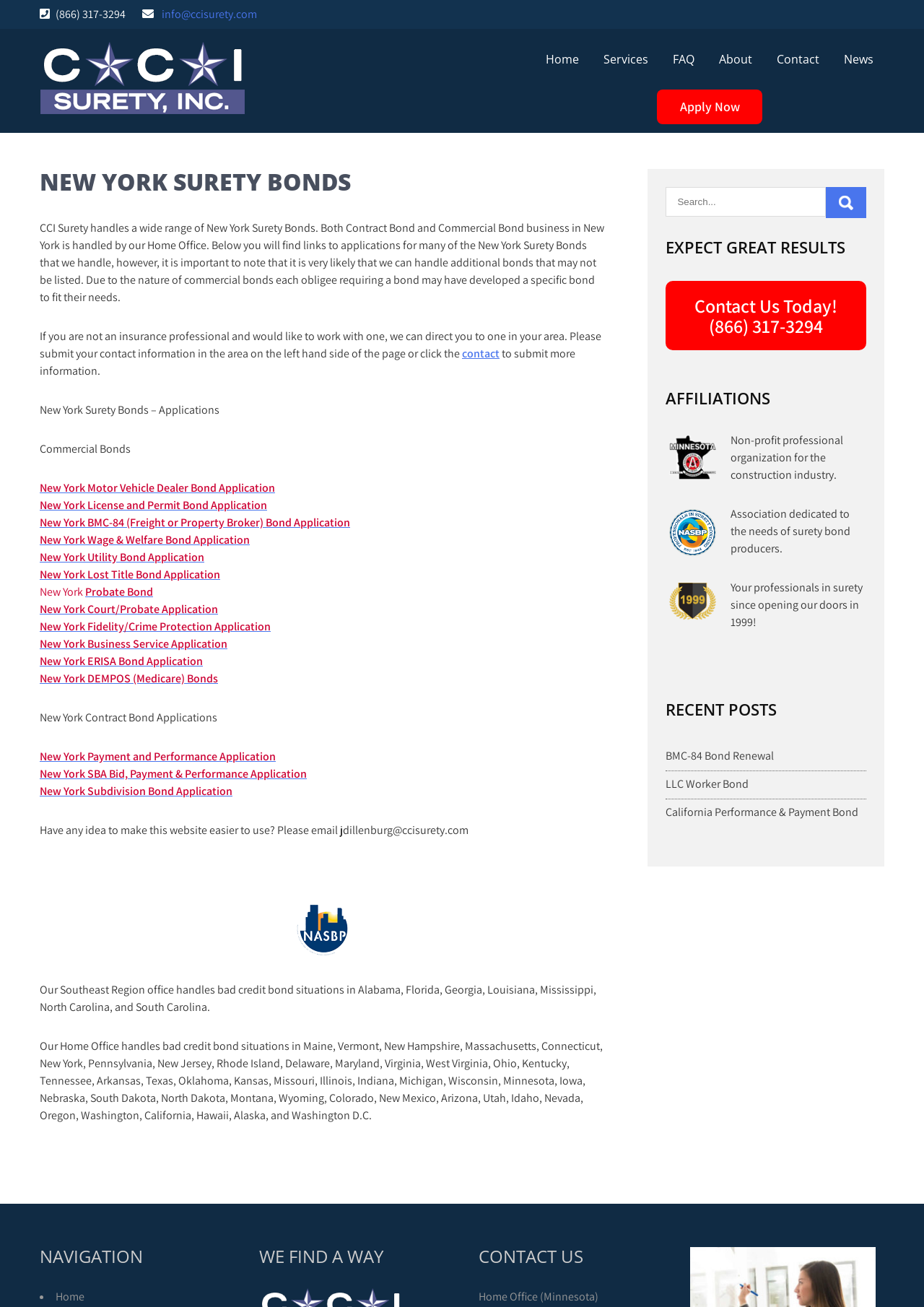Identify the bounding box coordinates for the element you need to click to achieve the following task: "contact us". Provide the bounding box coordinates as four float numbers between 0 and 1, in the form [left, top, right, bottom].

[0.829, 0.022, 0.898, 0.069]